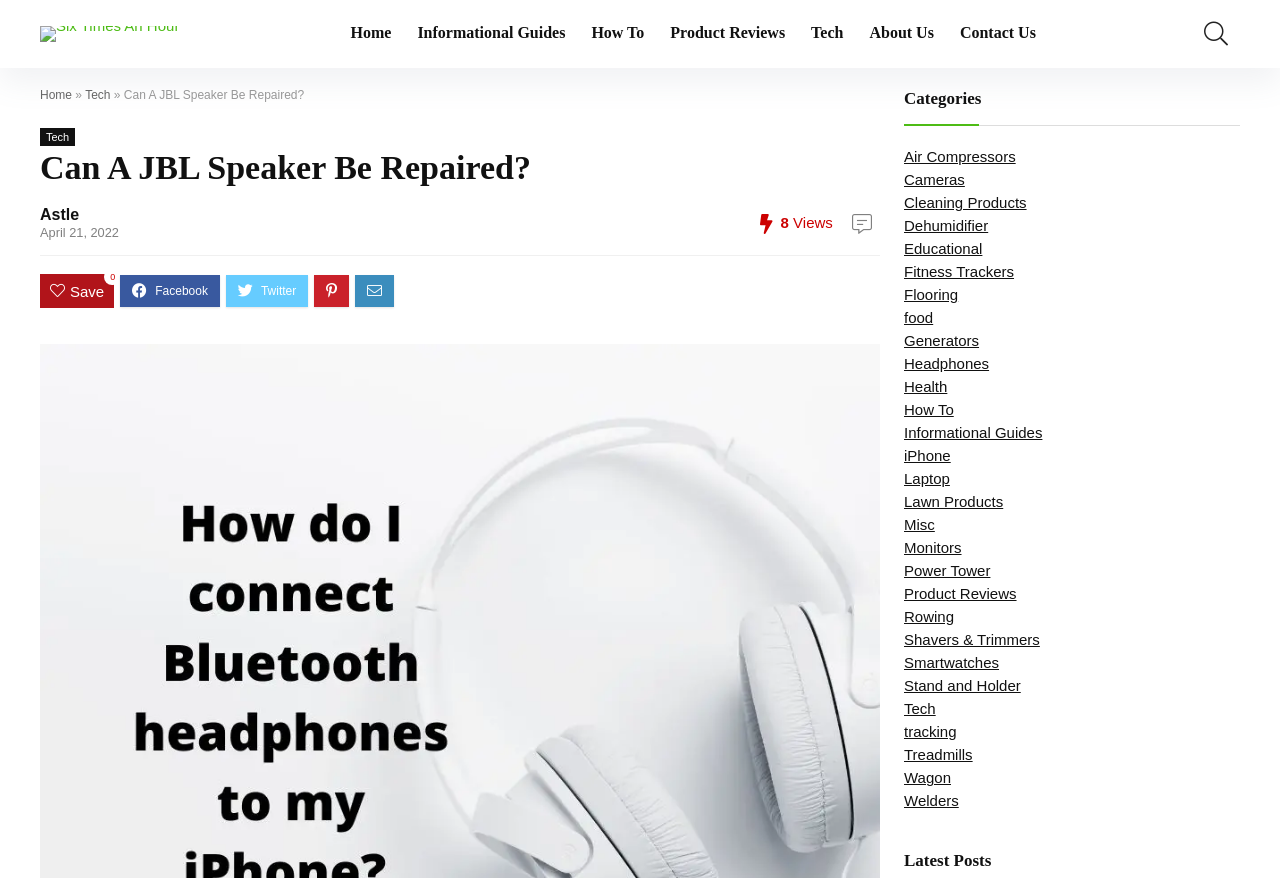Please provide the bounding box coordinates for the element that needs to be clicked to perform the following instruction: "Click on the 'Contact Us' link". The coordinates should be given as four float numbers between 0 and 1, i.e., [left, top, right, bottom].

[0.74, 0.017, 0.819, 0.06]